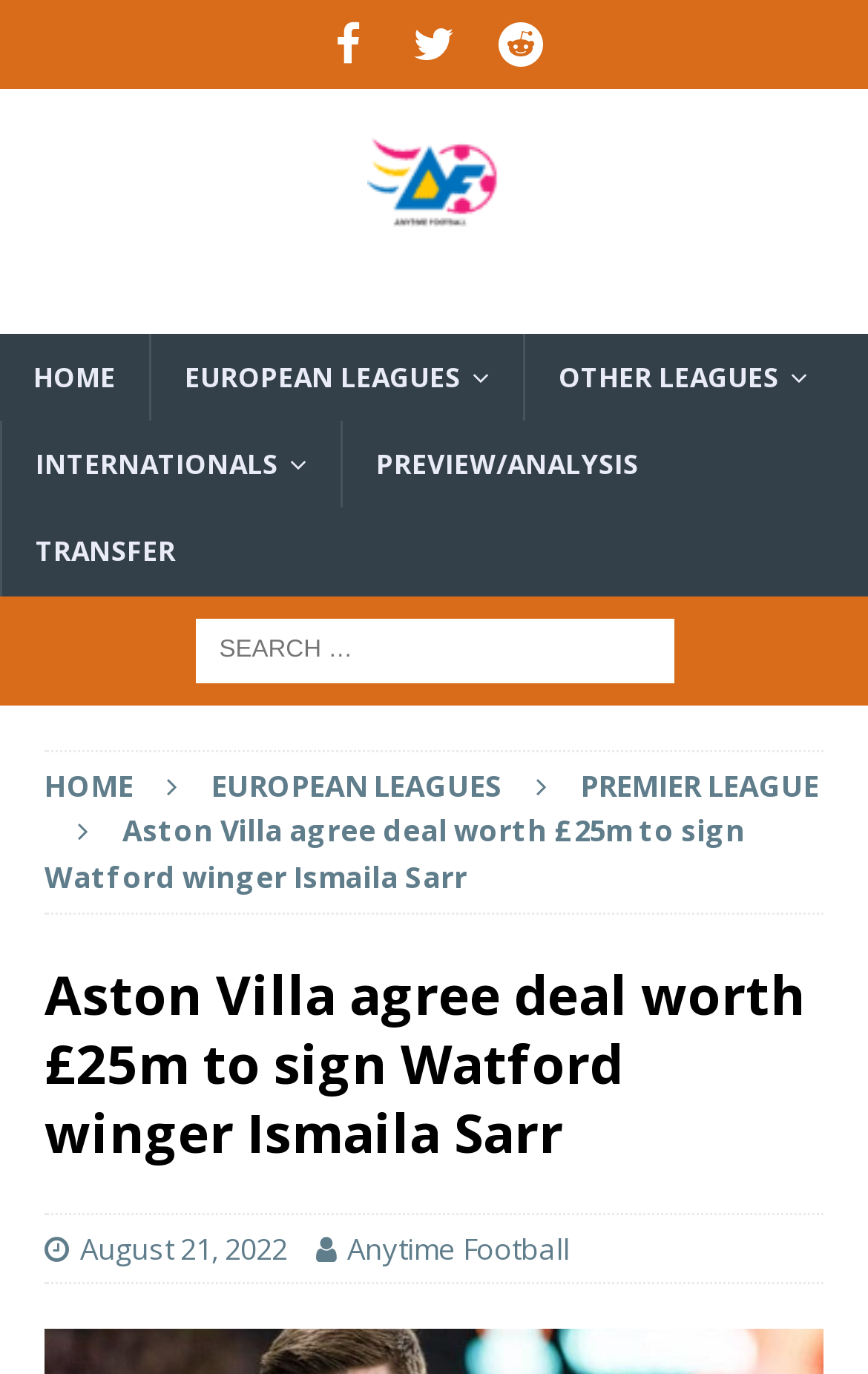Determine the bounding box coordinates of the section I need to click to execute the following instruction: "View the article posted on August 21, 2022". Provide the coordinates as four float numbers between 0 and 1, i.e., [left, top, right, bottom].

[0.092, 0.893, 0.331, 0.923]